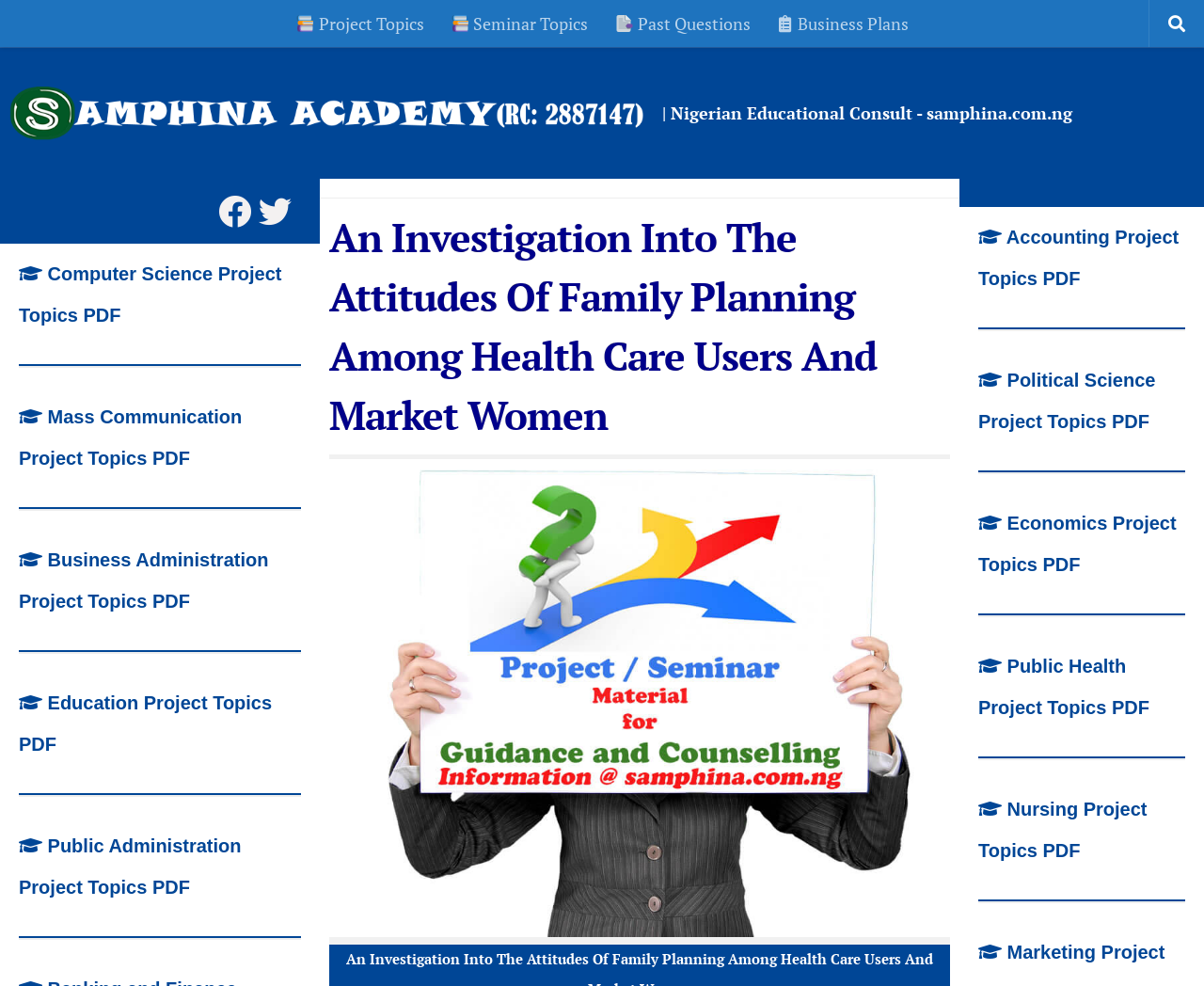Respond with a single word or phrase to the following question:
How many social media links are on the webpage?

2